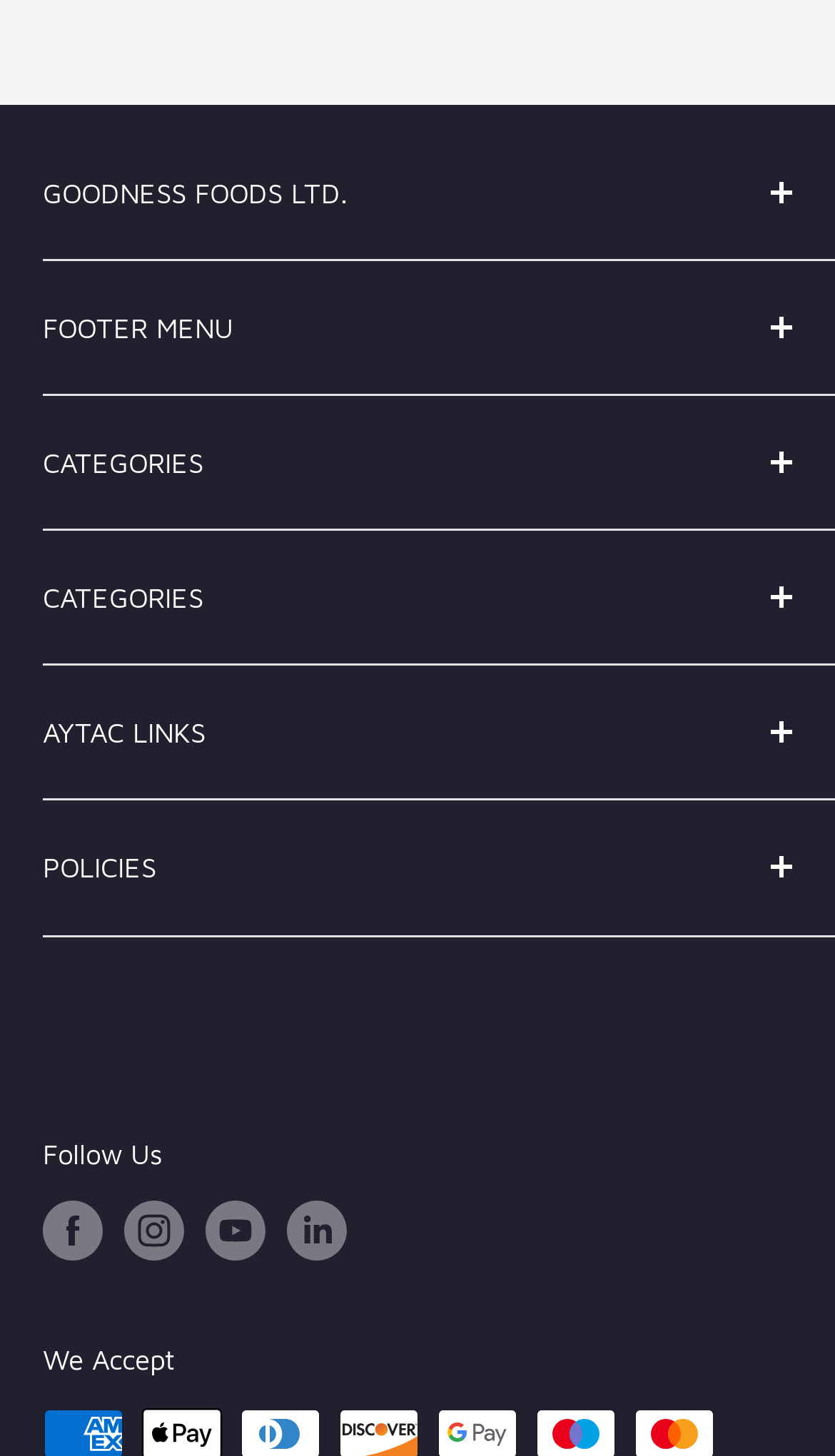What is the company name?
Kindly give a detailed and elaborate answer to the question.

The company name is obtained from the button element with the text 'GOODNESS FOODS LTD.' at the top of the webpage.